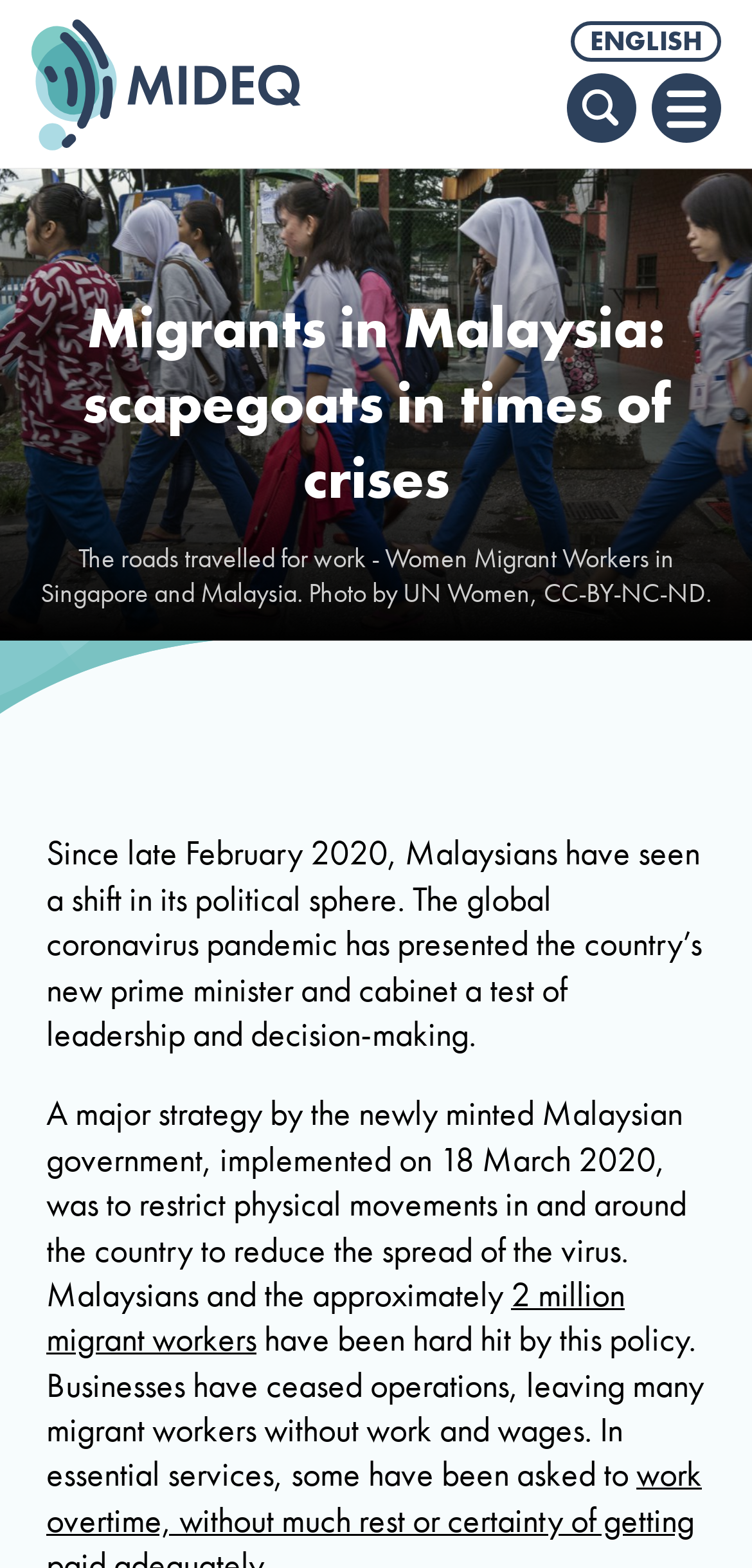What is the topic of the article?
Provide a detailed answer to the question using information from the image.

Based on the webpage content, the article discusses the impact of the COVID-19 pandemic on migrant workers in Malaysia, including the restrictions on physical movements and the resulting economic downturn.